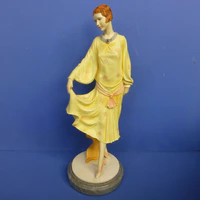Give a detailed account of the contents of the image.

This image showcases a beautifully crafted figurine, identified as the "Royal Doulton Classique Figurine - Bethany CL3987." The piece features a gracefully posed female figure, elegantly dressed in a flowing yellow gown that exudes a vintage charm reminiscent of the early 20th century. Her hair is styled in a classic bob, and she stands confidently on a circular base, which adds to her poised demeanor. The subtle details in the figurine, from the delicate folds of the dress to the gentle expression on her face, highlight the artistry and craftsmanship associated with Royal Doulton pieces. In the context of pricing, this figurine is available for ¥1,108, emphasizing its collectible value for enthusiasts of fine porcelain and figurine art.